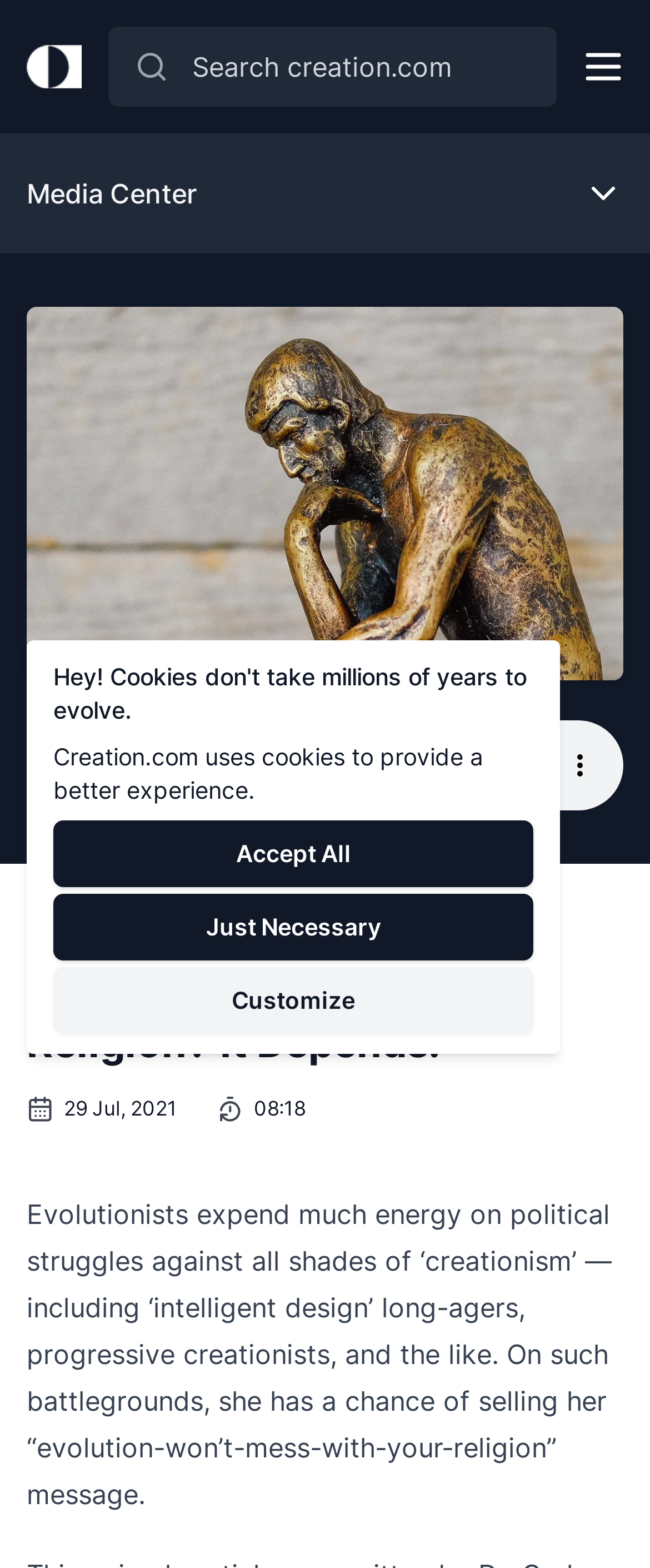What is the topic of the podcast?
Please provide a comprehensive answer based on the visual information in the image.

The topic of the podcast can be inferred from the heading 'Is Evolution Anti-Religion? It Depends.' and the description 'Evolutionists expend much energy on political struggles against all shades of ‘creationism’ — including ‘intelligent design’ long-agers, progressive creationists, and the like.' which suggests that the podcast is discussing the relationship between evolution and religion.